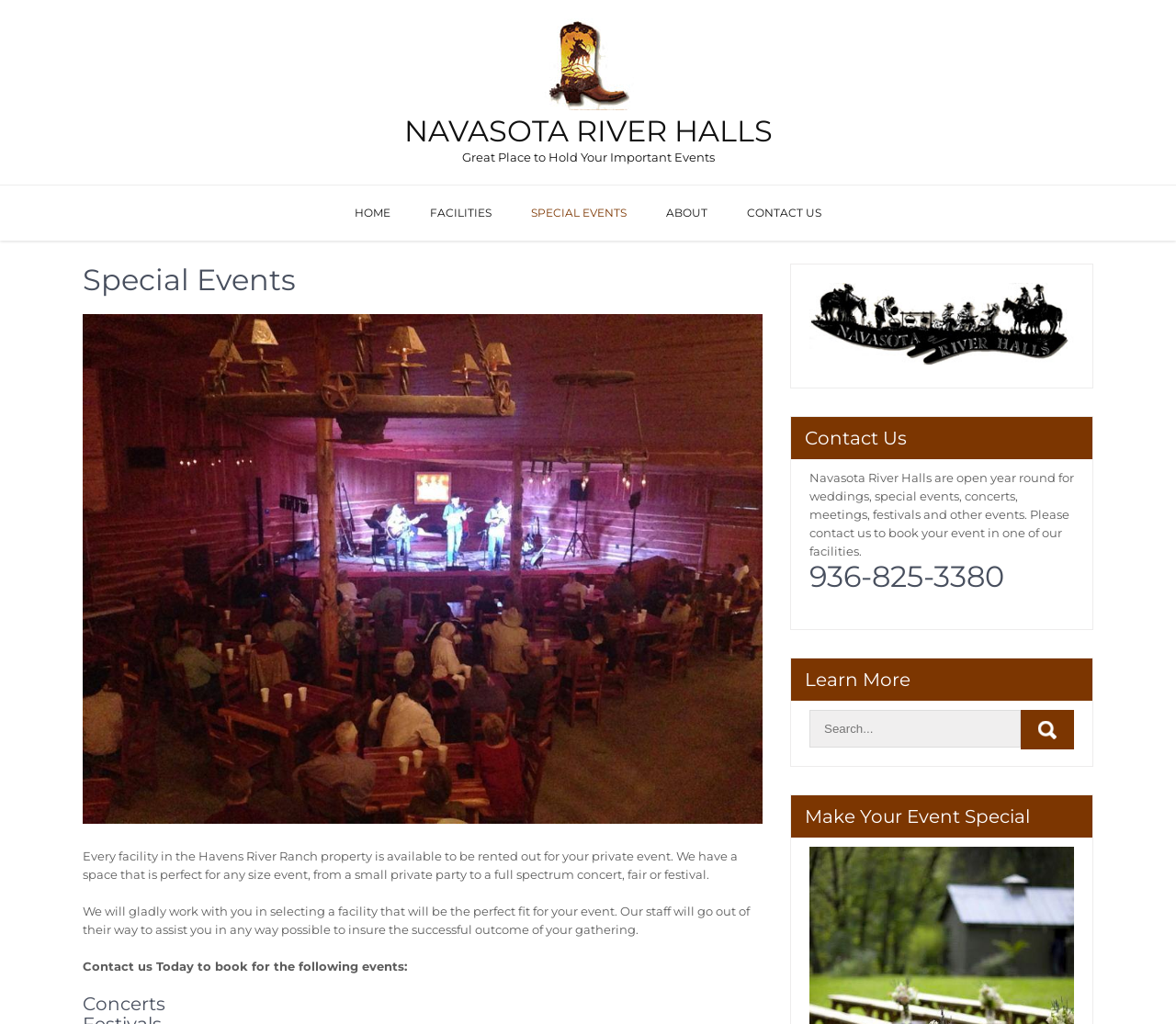Describe all the significant parts and information present on the webpage.

The webpage is about a special event venue, specifically the Havens River Ranch property, which offers various facilities for rent for private events. At the top, there is a navigation menu with links to different sections of the website, including "HOME", "FACILITIES", "SPECIAL EVENTS", "ABOUT", and "CONTACT US".

Below the navigation menu, there is a prominent heading "NAVASOTA RIVER HALLS" with a link and an image of the same name. Next to it, there is a brief description "Great Place to Hold Your Important Events".

The main content of the webpage is divided into three sections. The first section has a heading "Special Events" and features an image of a band. Below the image, there are two paragraphs of text describing the event facilities and services offered by the venue.

The second section has a heading "Contact Us" and provides contact information, including a phone number, and a brief description of the venue's availability for various events.

The third section has a heading "Learn More" and features a search bar with a "Search" button. Above the search bar, there is a heading "Make Your Event Special".

Throughout the webpage, there are several images, including the Navasota River Halls image and the band image, which add visual appeal to the content. The overall layout is organized, with clear headings and concise text, making it easy to navigate and understand the content.